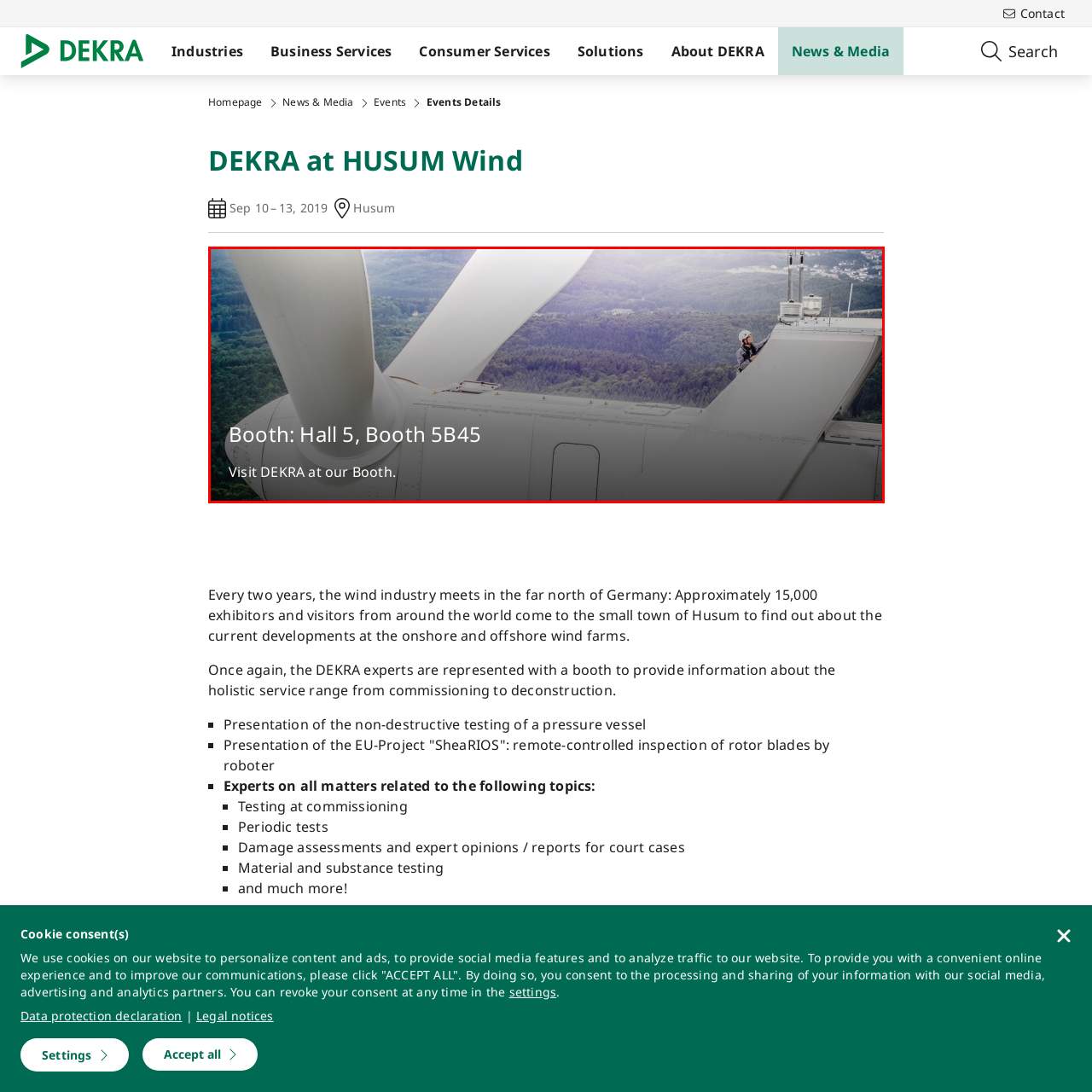What is the technician working on?
Check the image enclosed by the red bounding box and give your answer in one word or a short phrase.

The blades